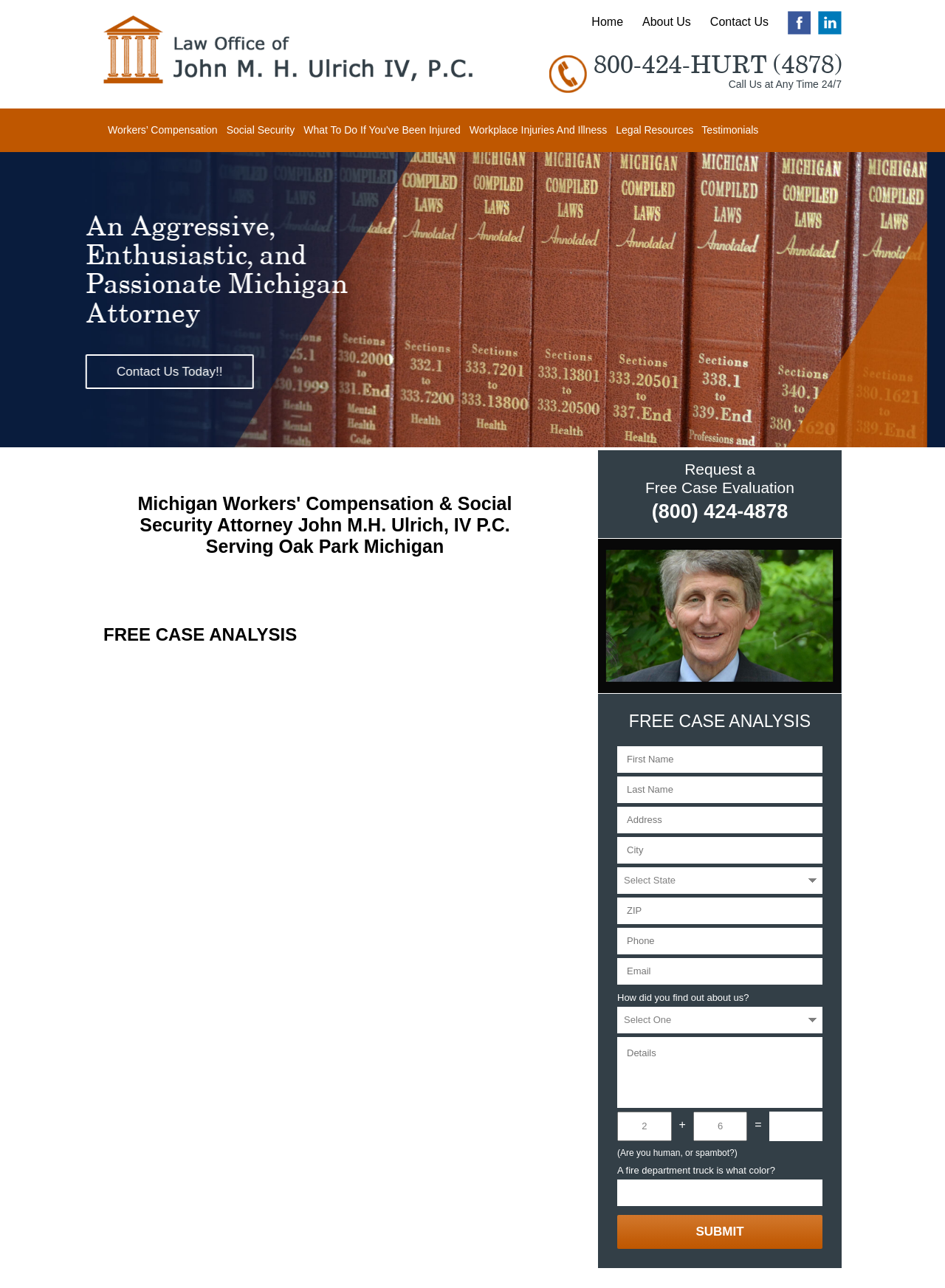Explain the webpage in detail.

This webpage is about Workers' Compensation Attorneys in Oak Park, Michigan, specifically John M.H. Ulrich, IV P.C. At the top, there is a logo of "Ulrich Law" with a link to the homepage, accompanied by social media links to Facebook and LinkedIn. Below the logo, there is a phone number "800-424-HURT (4878)" and a call-to-action "Call Us at Any Time 24/7".

The main navigation menu is located on the left side, with links to various sections, including "Workers' Compensation", "Social Security", "What To Do If You've Been Injured", "Workplace Injuries And Illness", "Legal Resources", and "Testimonials".

On the right side, there is a banner image that spans the entire width of the page. Below the banner, there is a table with a heading "Pushing Hard for the Most Compensation or Medical Care for Injured Workers" and a subheading "Since 1978". There is also a call-to-action "Contact Us Today!!" and a request for a free case evaluation.

In the middle of the page, there is a form to request a free case analysis, with fields for first name, last name, address, city, state, ZIP, phone, email, and details. There is also a question "How did you find out about us?" with a dropdown menu. Below the form, there is a section with a heading "FREE CASE ANALYSIS" and a submit button.

At the bottom of the page, there is a section with a heading "Michigan Workers' Compensation & Social Security Attorney John M.H. Ulrich, IV P.C. Serving Oak Park Michigan" and a paragraph describing the law firm's expertise and experience in workers' compensation law. There is also a section with a heading "Get It Filed Now - Your Most Important Step to Receive Benefits".